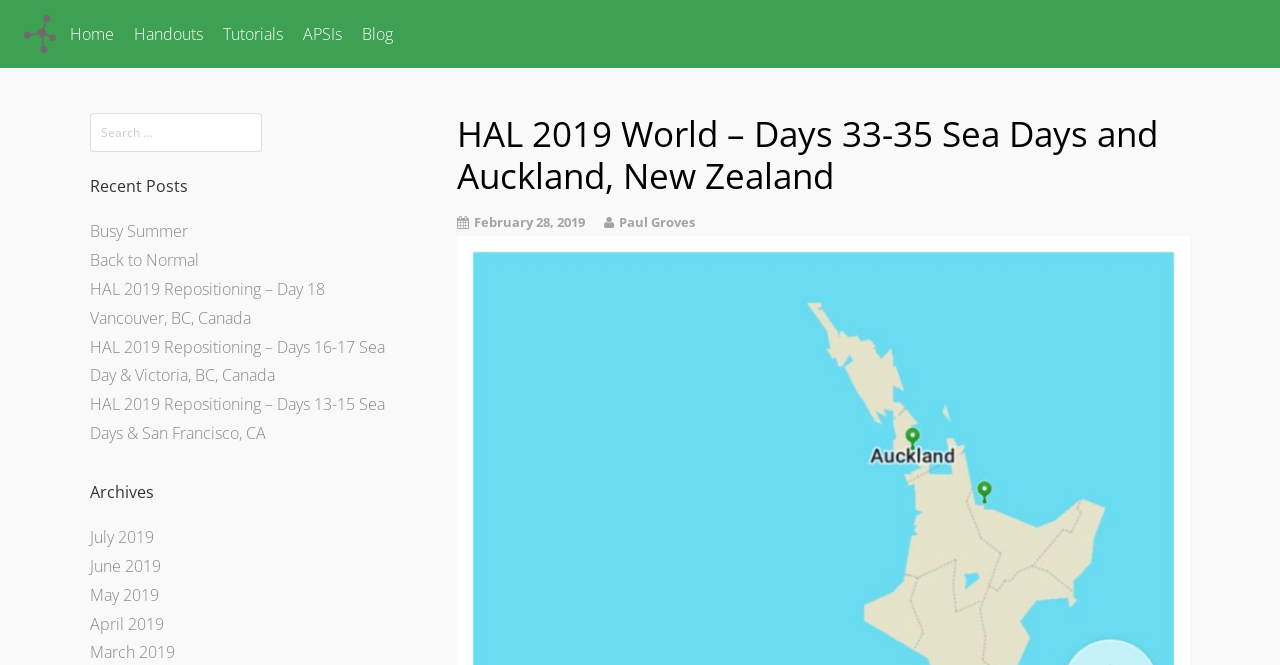Create an elaborate caption that covers all aspects of the webpage.

This webpage is a blog post titled "HAL 2019 World – Days 33-35 Sea Days and Auckland, New Zealand" on the website chemmybear.com. At the top left corner, there is a logo image with a link to the homepage. Next to the logo, there are five navigation links: "Home", "Handouts", "Tutorials", "APSIs", and "Blog".

Below the navigation links, there is a header section with a heading that displays the title of the blog post. The title is followed by the date "February 28, 2019" and the author's name "Paul Groves".

On the right side of the header section, there is a search box with a placeholder text "Search …". Below the search box, there is a section titled "Recent Posts" that lists five recent blog posts with links to each post. The titles of the recent posts include "Busy Summer", "Back to Normal", and three posts about HAL 2019 repositioning.

Further down the page, there is a section titled "Archives" that lists five links to monthly archives, including July 2019, June 2019, May 2019, April 2019, and March 2019.